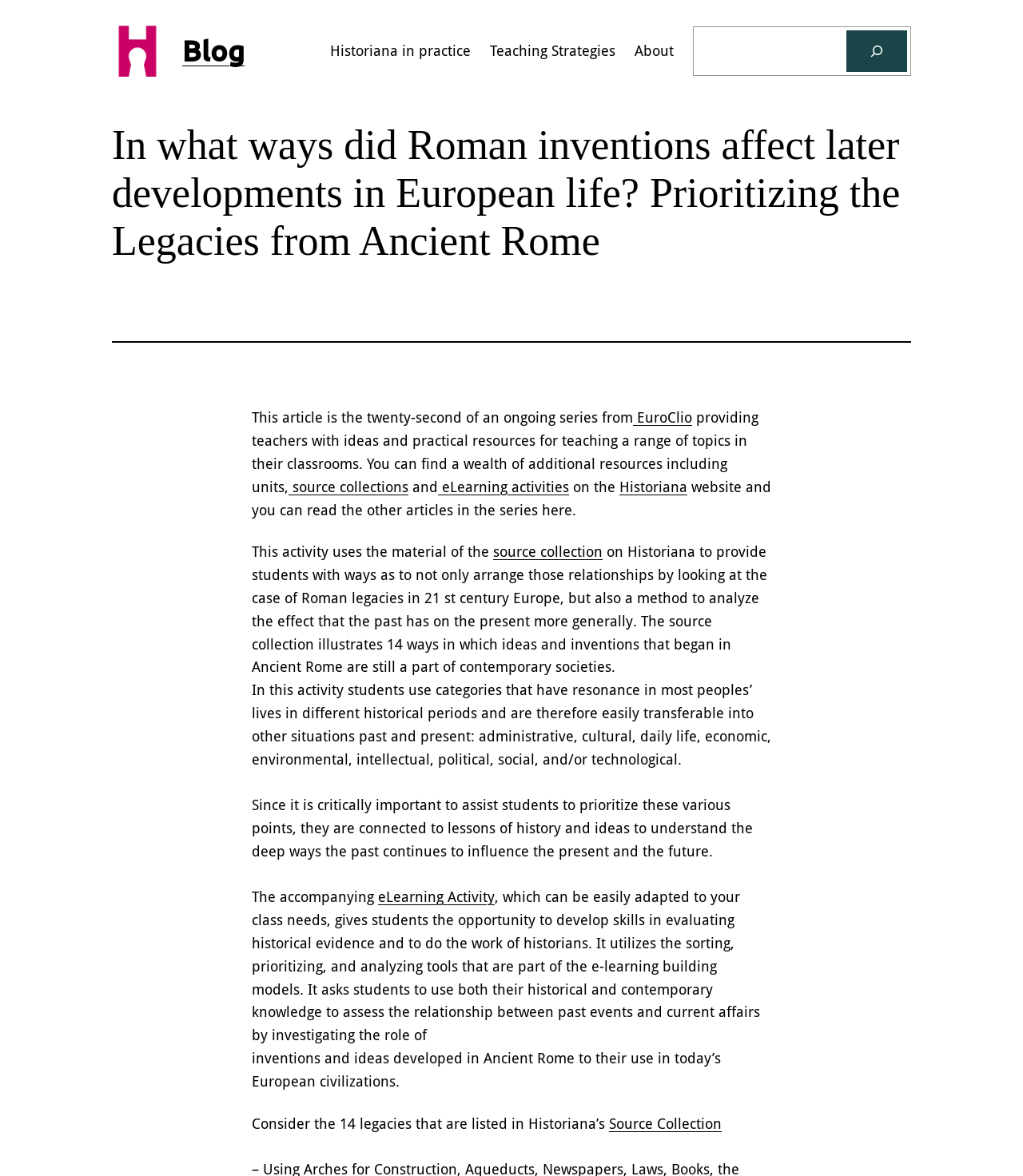What type of resources can teachers find on the website?
Based on the screenshot, provide your answer in one word or phrase.

Ideas and practical resources